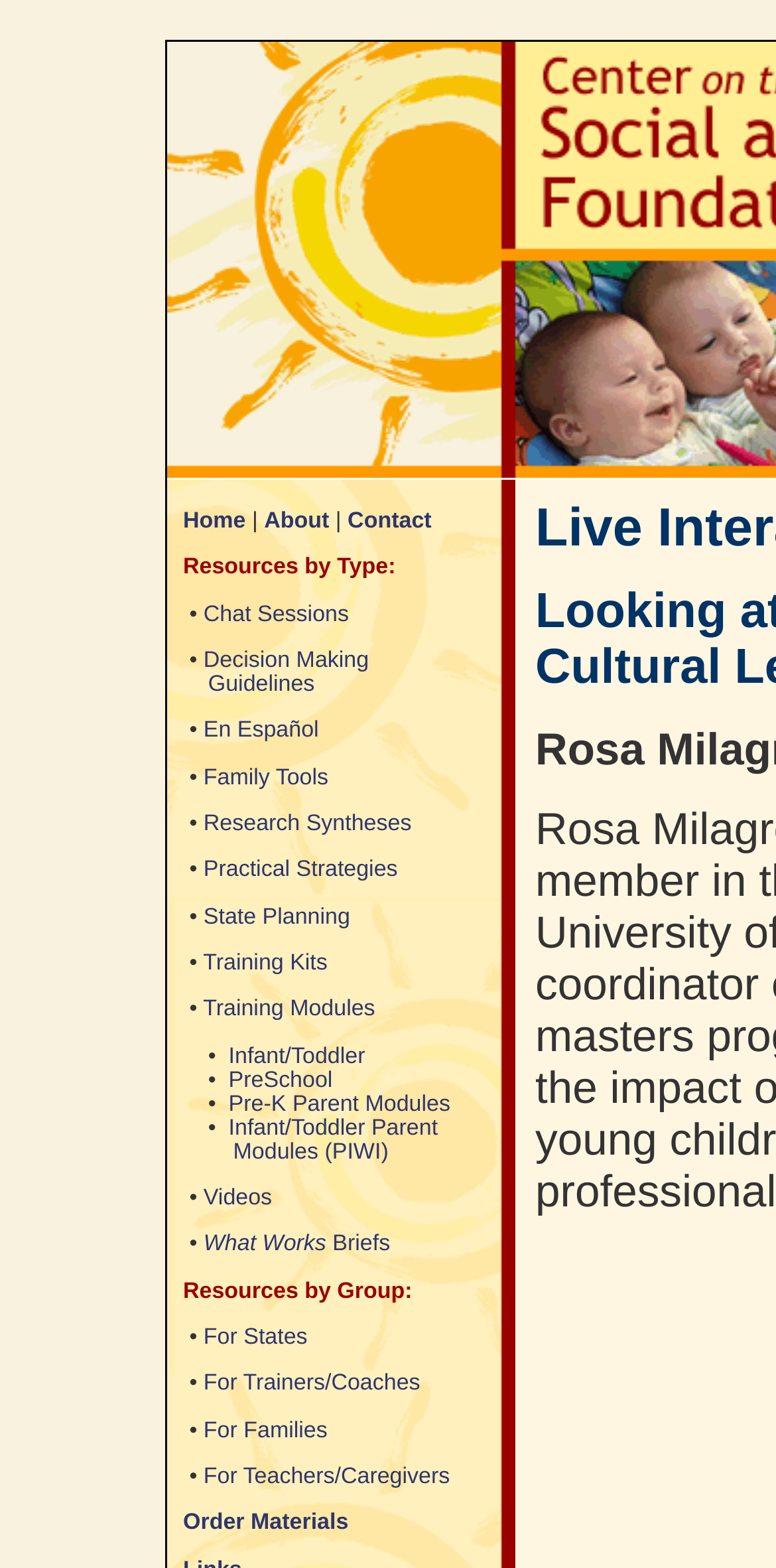Give a one-word or phrase response to the following question: What is the first resource listed under 'Resources by Type:'?

Chat Sessions